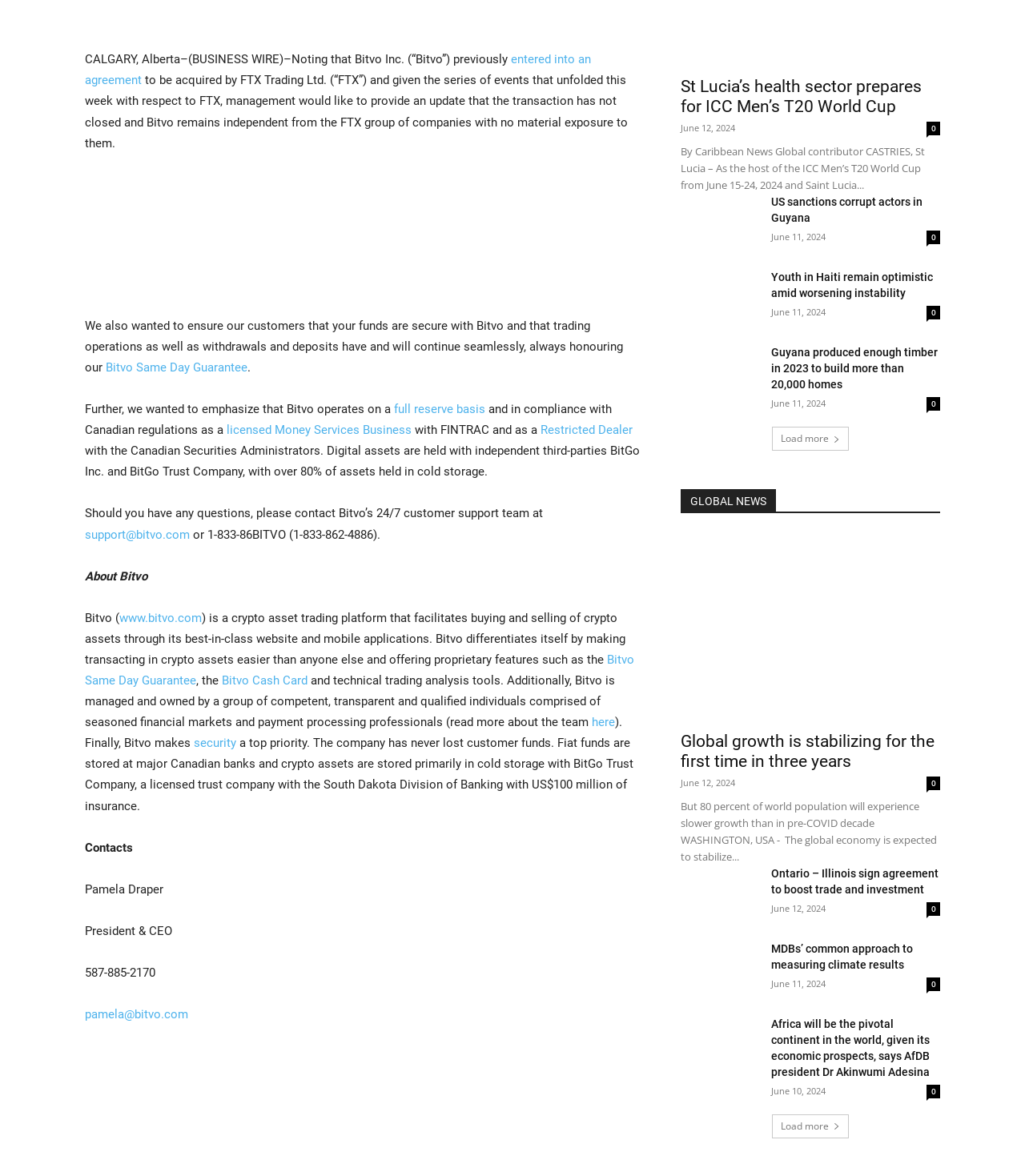Identify the bounding box coordinates of the section to be clicked to complete the task described by the following instruction: "Check the TECHNOLOGY category". The coordinates should be four float numbers between 0 and 1, formatted as [left, top, right, bottom].

None